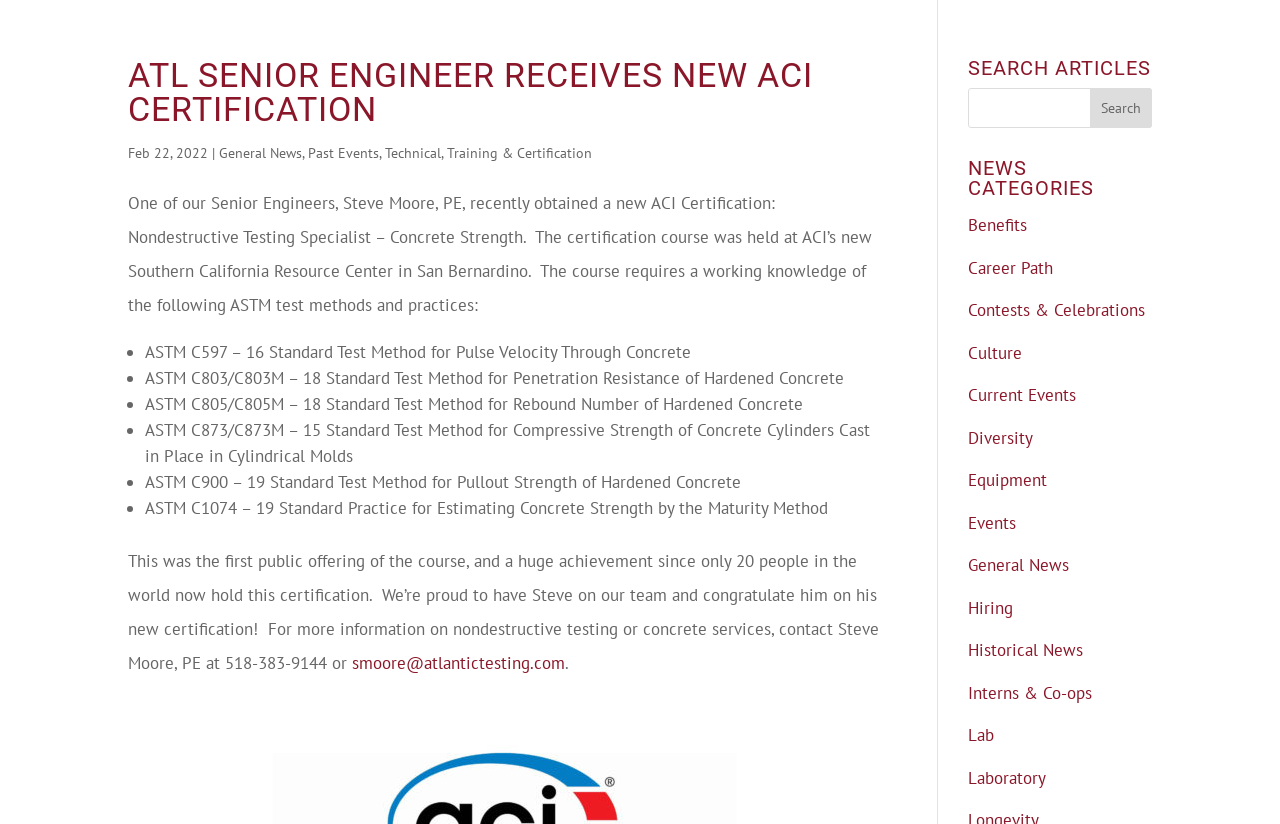Extract the primary header of the webpage and generate its text.

ATL SENIOR ENGINEER RECEIVES NEW ACI CERTIFICATION